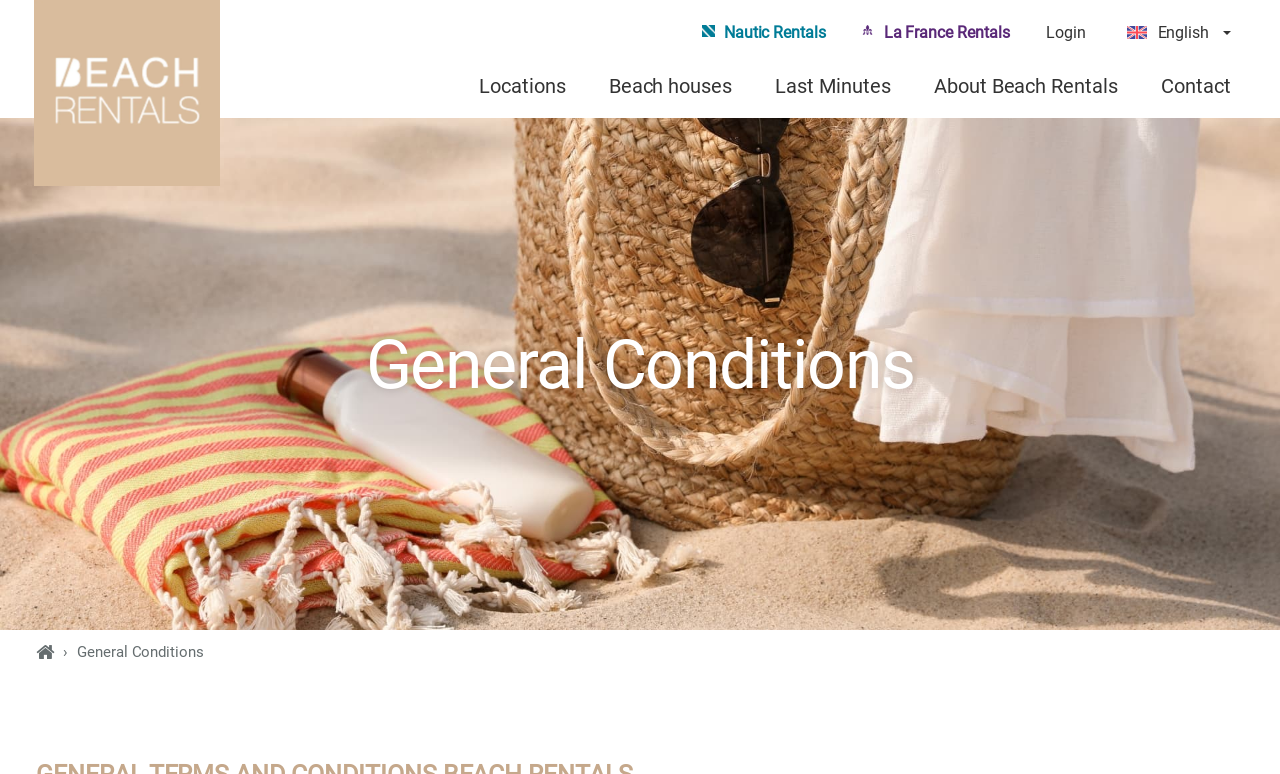How many language options are available?
Please provide a comprehensive and detailed answer to the question.

There is only one language option available, which is 'English', as indicated by the link element with the text 'English' and hasPopup: menu expanded: False, located at the top-right corner of the webpage, with bounding box coordinates [0.859, 0.025, 0.962, 0.059].